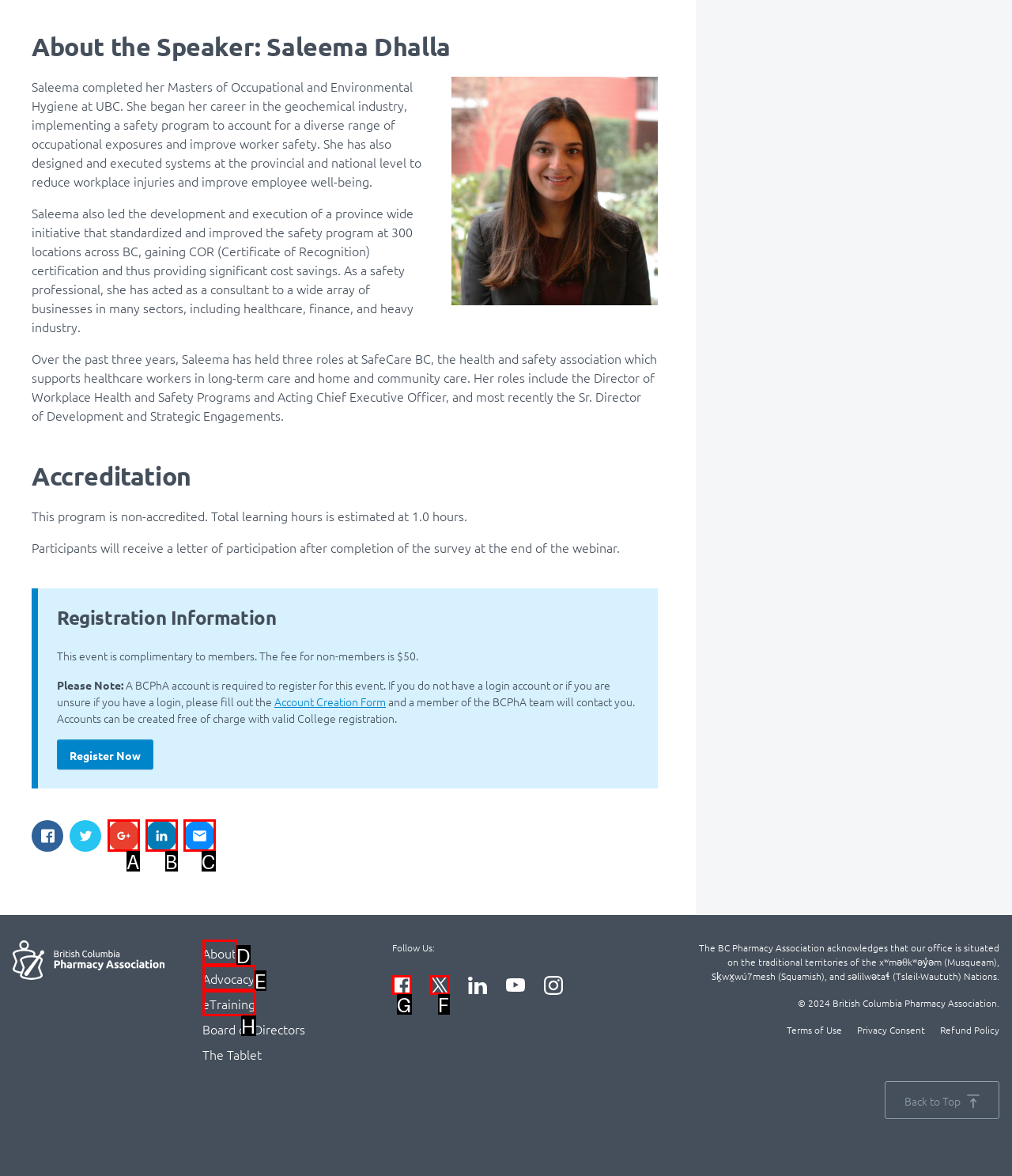Using the given description: Facebook, identify the HTML element that corresponds best. Answer with the letter of the correct option from the available choices.

G